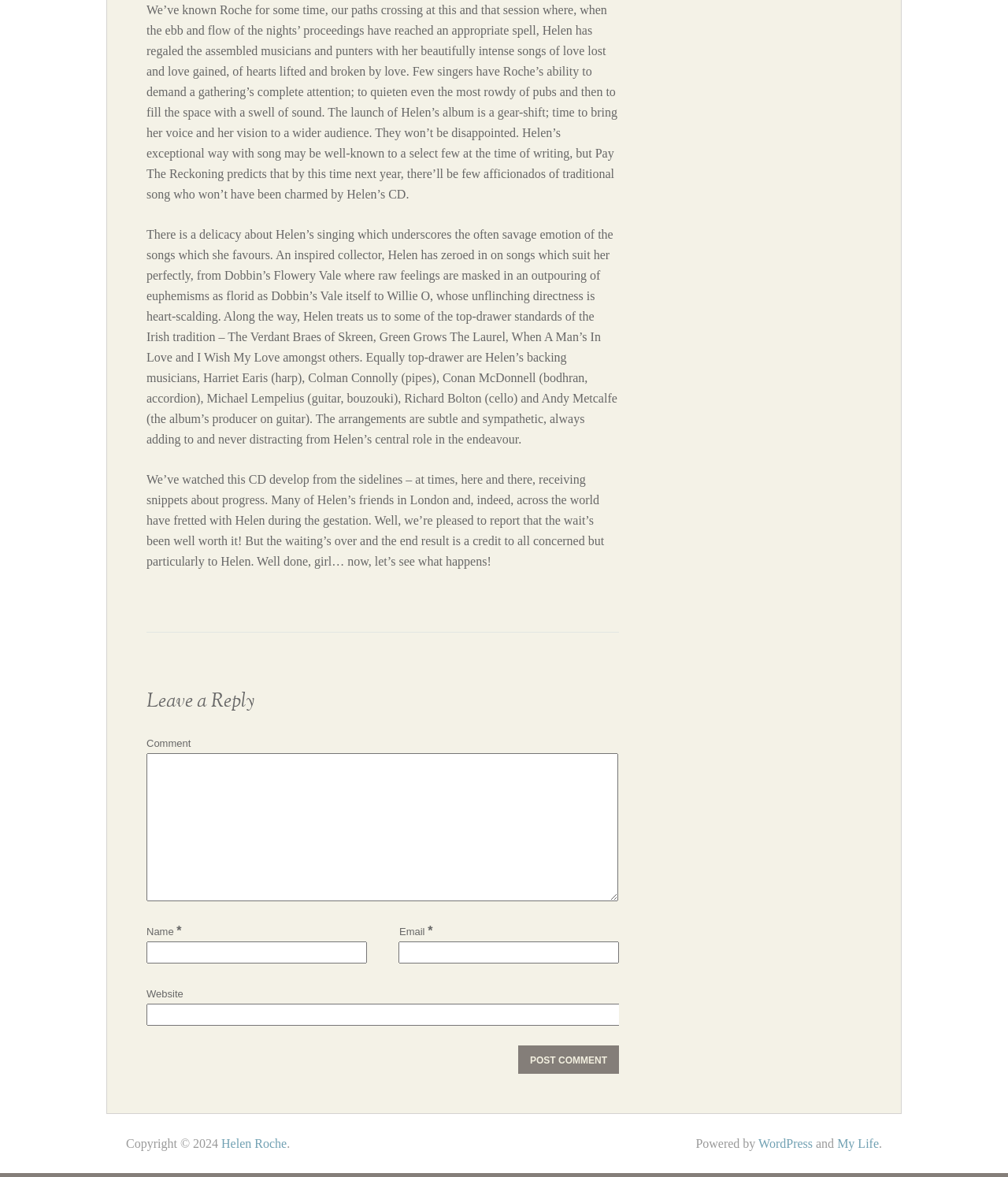Provide a short, one-word or phrase answer to the question below:
What is the name of the singer mentioned?

Helen Roche